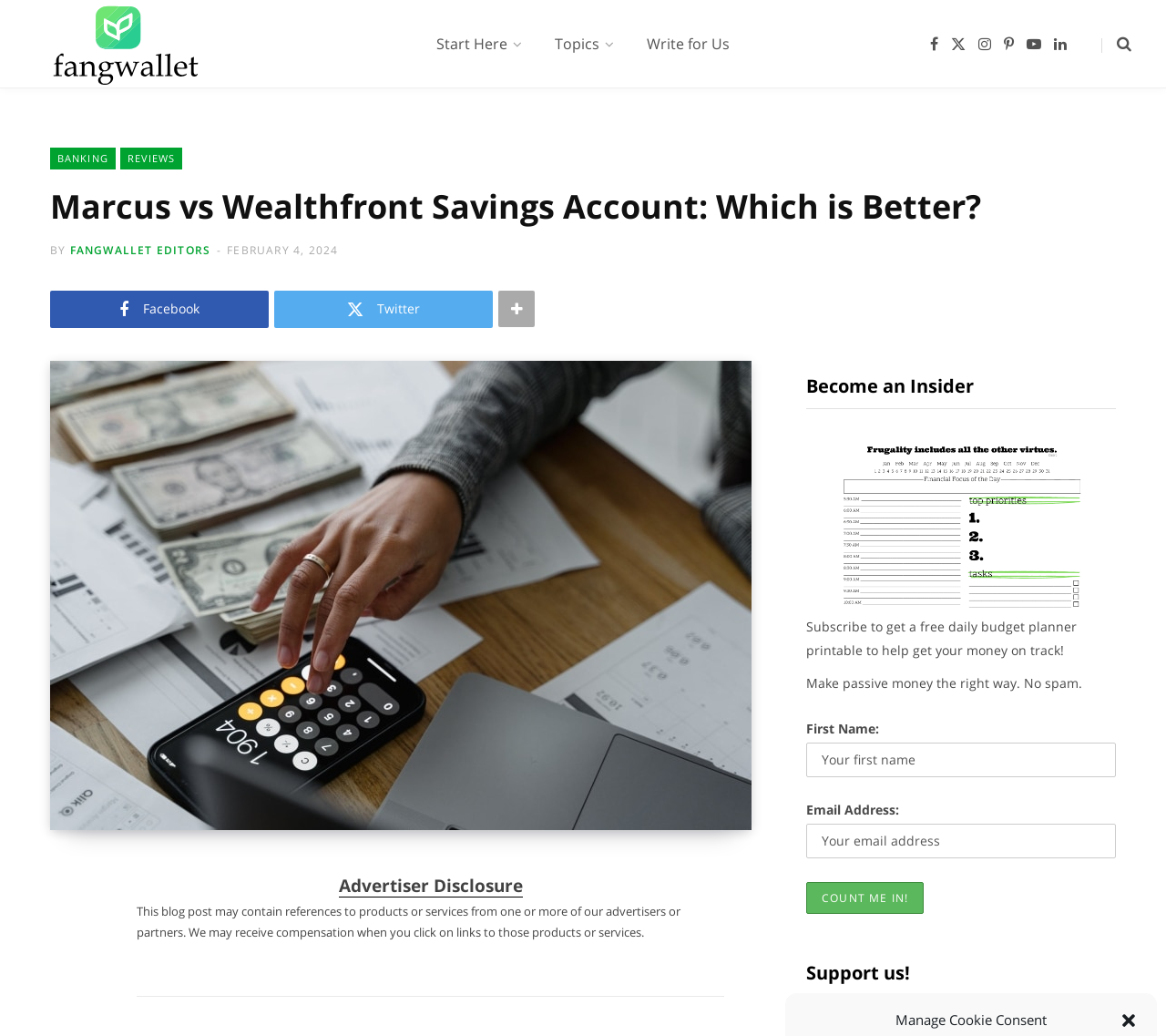Find the bounding box coordinates of the element I should click to carry out the following instruction: "Click the 'Close dialog' button".

[0.96, 0.976, 0.976, 0.994]